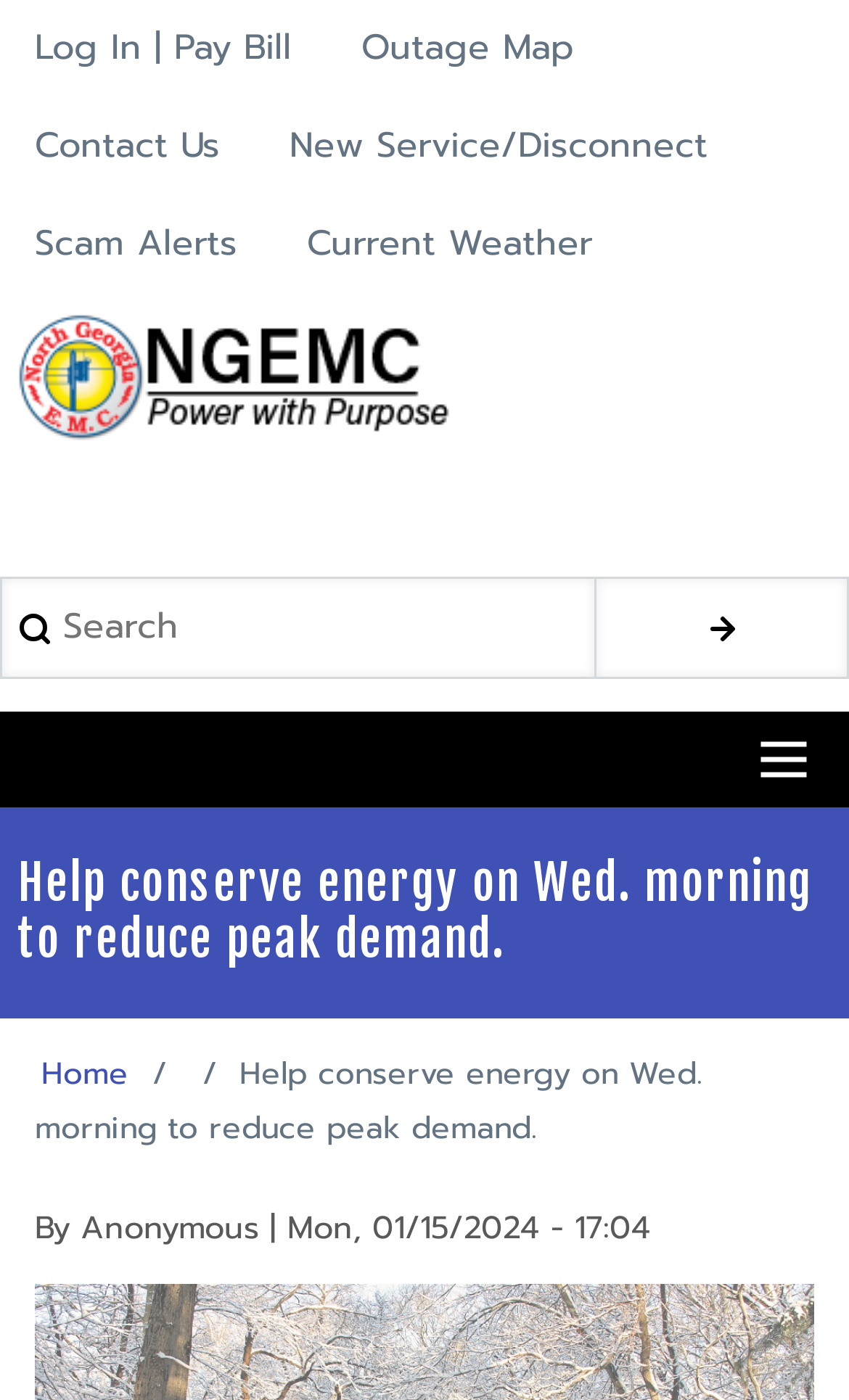Pinpoint the bounding box coordinates of the clickable element to carry out the following instruction: "Contact us."

[0.0, 0.07, 0.3, 0.139]